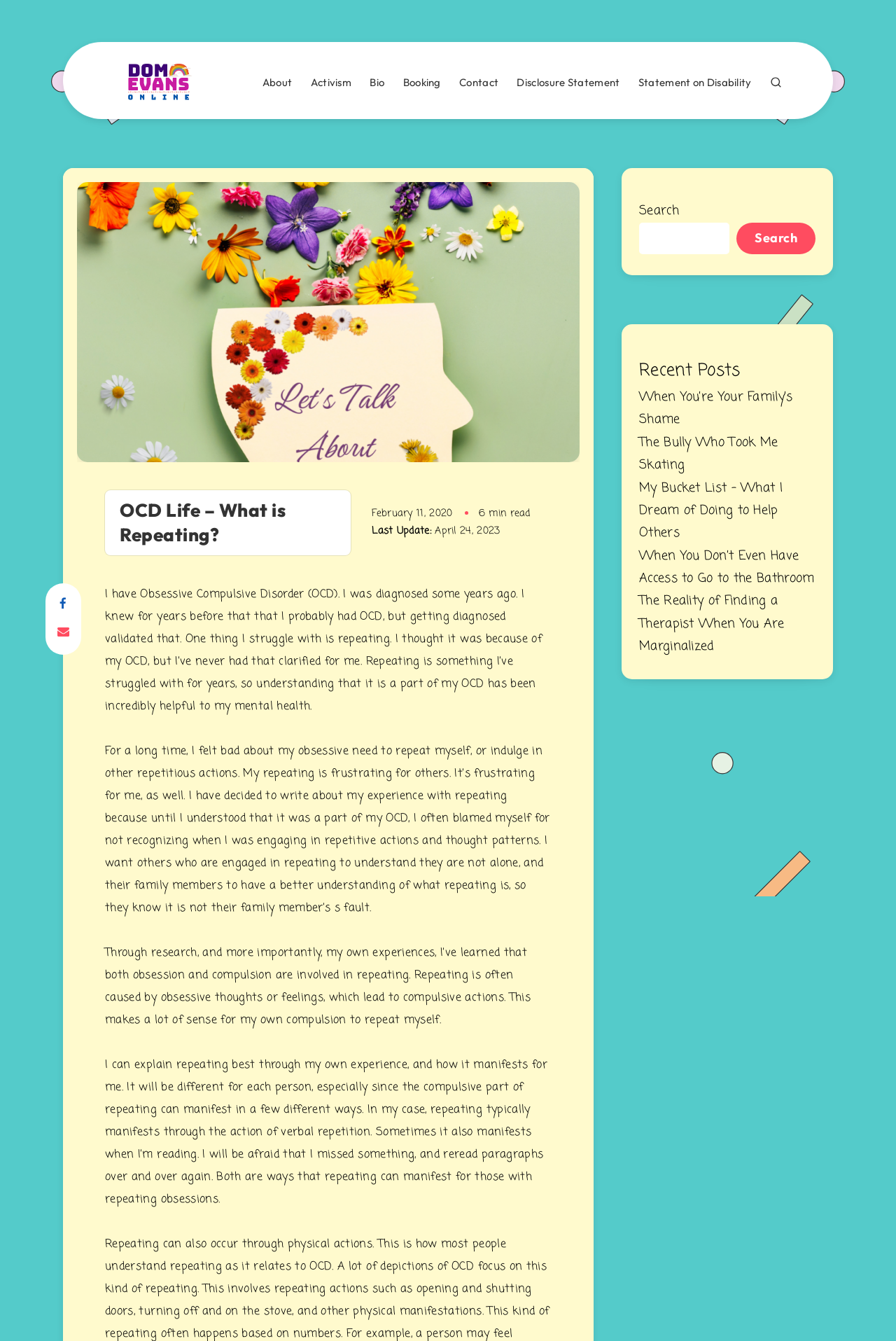Write a detailed summary of the webpage.

This webpage is about the author's personal experience with Obsessive Compulsive Disorder (OCD). At the top, there is a header section with a link to the author's name, "Dom Evans", accompanied by an image. Below this, there is a navigation menu with links to various pages, including "About", "Activism", "Bio", "Booking", "Contact", "Disclosure Statement", and "Statement on Disability".

The main content of the page is divided into two sections. On the left, there is a large section with a heading "OCD Life – What is Repeating?" and a subheading with the date "February 11, 2020" and a reading time of "6 min read". Below this, there is a personal account of the author's experience with OCD, specifically with repeating behaviors. The text is divided into four paragraphs, each describing the author's struggles with repeating, how it affects their mental health, and their desire to help others understand this aspect of OCD.

On the right side of the page, there is a complementary section with a search bar at the top, followed by a heading "Recent Posts" and a list of five links to other articles, including "When You’re Your Family’s Shame", "The Bully Who Took Me Skating", and "My Bucket List – What I Dream of Doing to Help Others".

There are also several social media links at the top of the page, allowing users to share the article on Facebook and email. An image of a head with flowers popping out of the top is displayed above the main content, with the text "Let's talk about OCD" on the face.